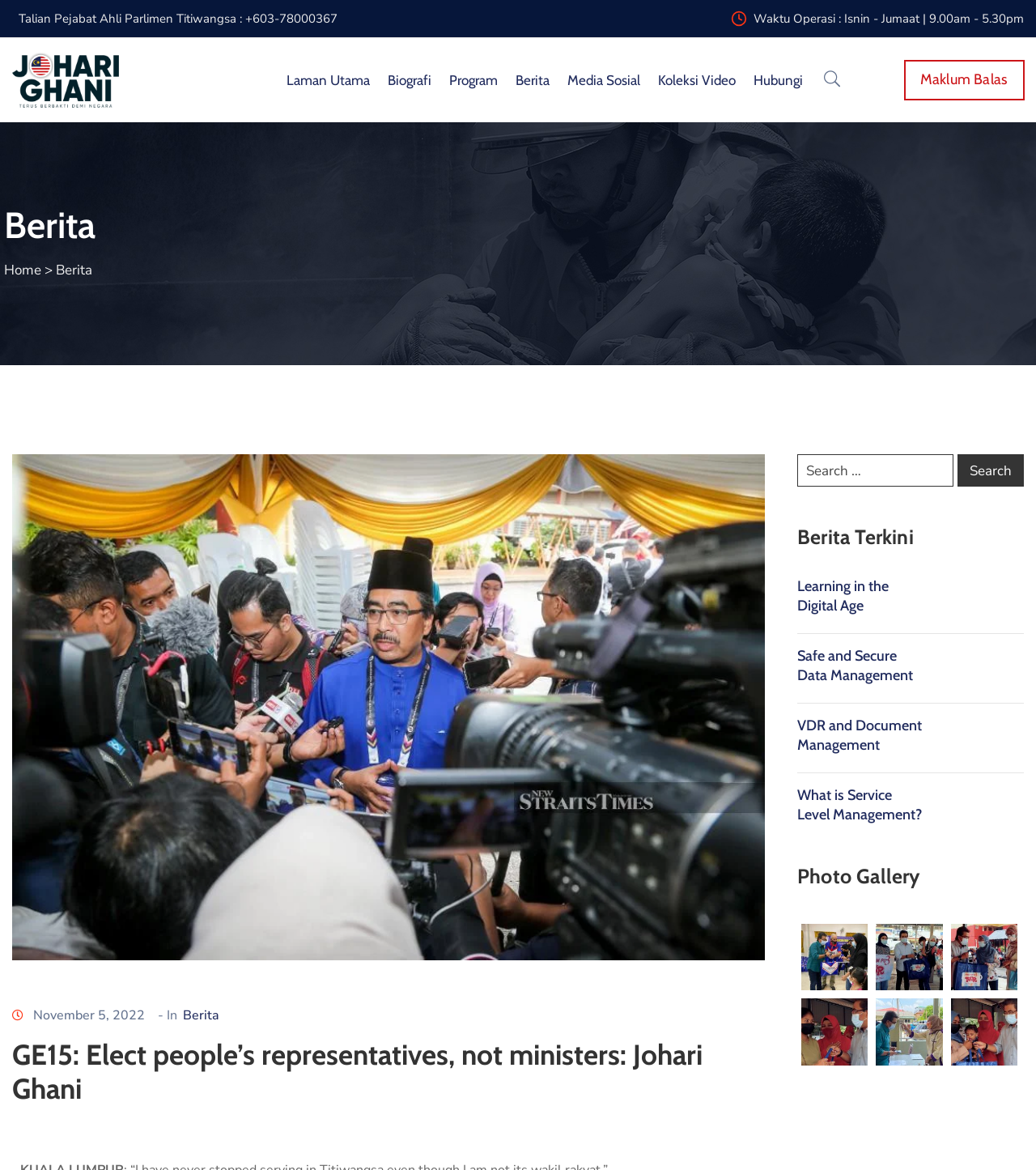Using the provided description: "name="s" placeholder="Search …"", find the bounding box coordinates of the corresponding UI element. The output should be four float numbers between 0 and 1, in the format [left, top, right, bottom].

[0.77, 0.388, 0.92, 0.416]